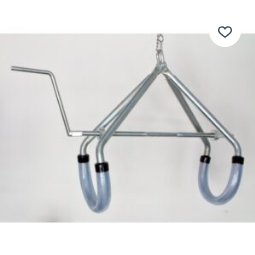Reply to the question below using a single word or brief phrase:
What is the purpose of the rubber rings on the hooks?

Minimizing injury